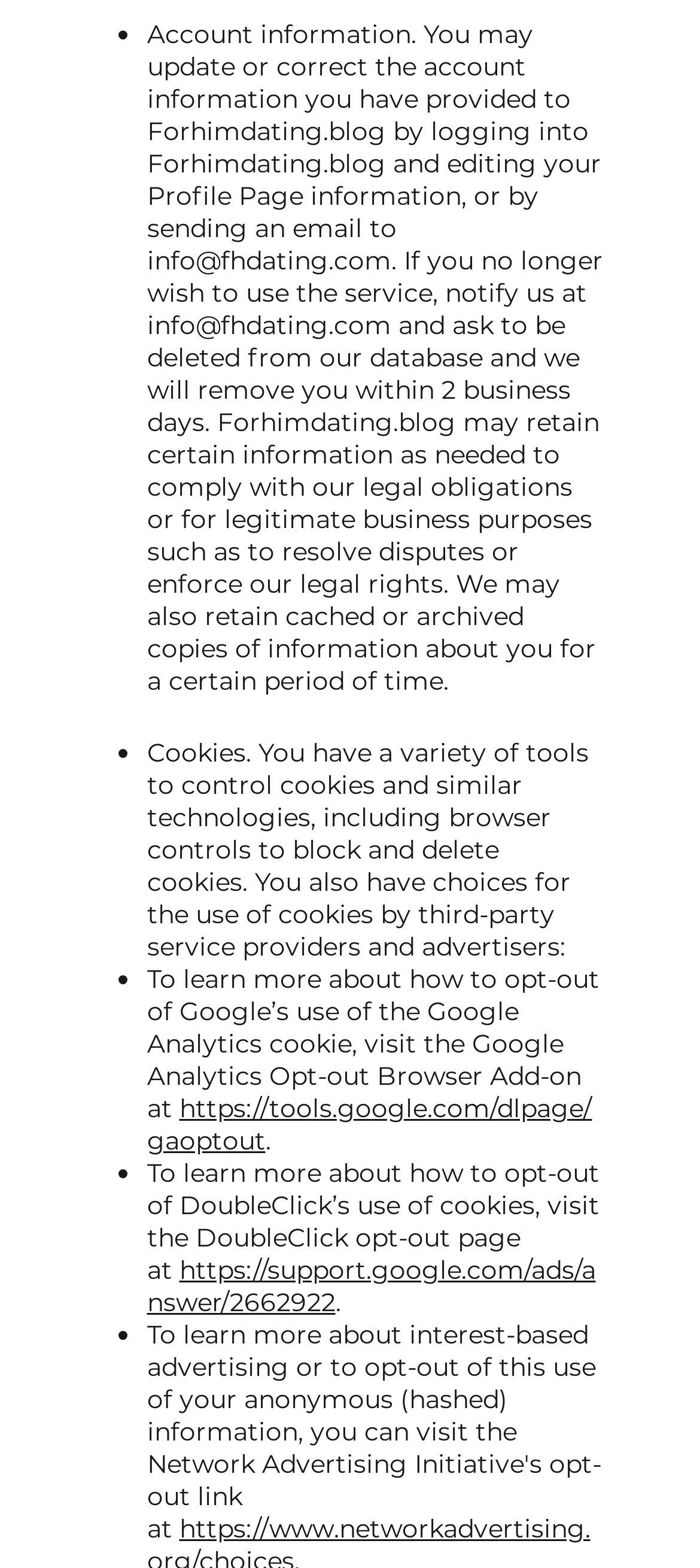What is the purpose of the email address info@fhdating.com?
Please provide a single word or phrase as the answer based on the screenshot.

Update or correct account information